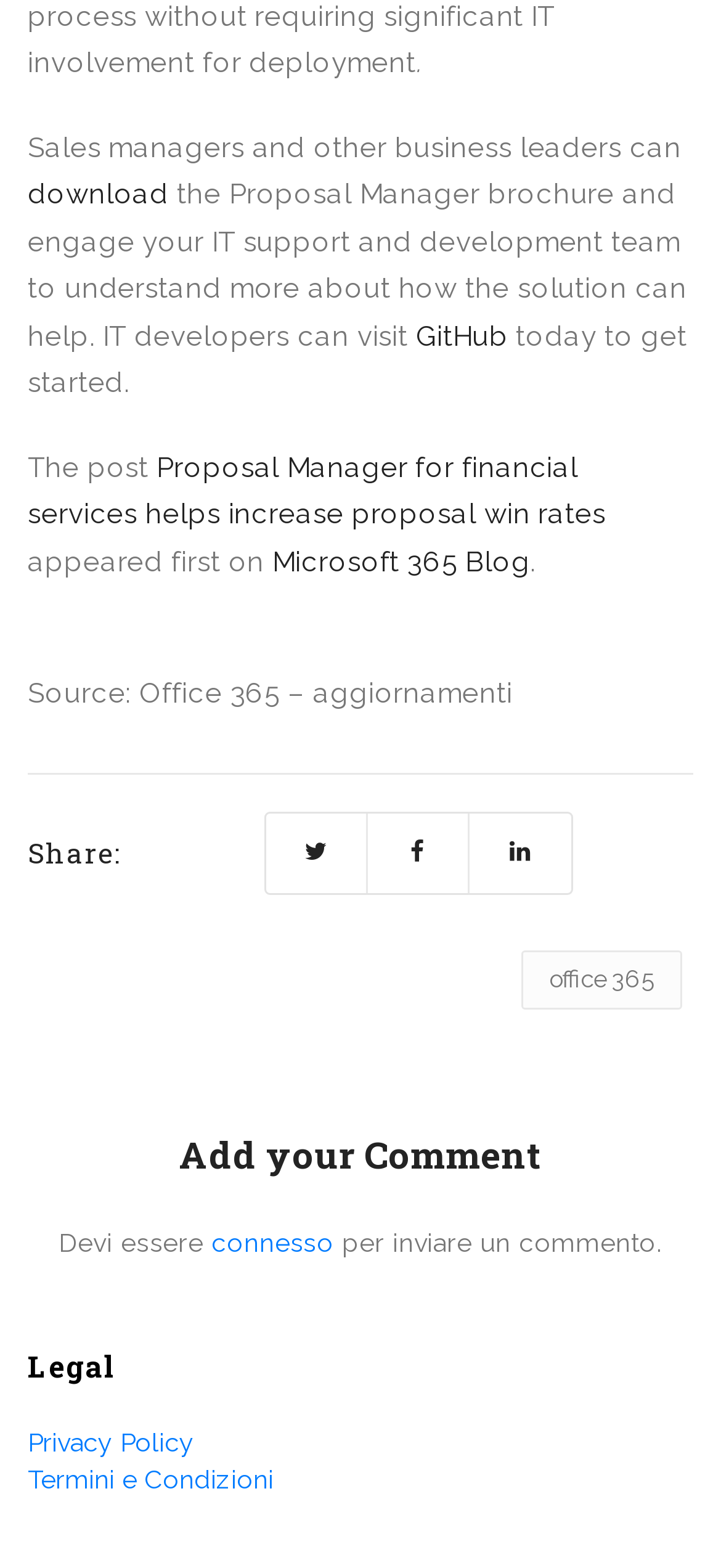Utilize the details in the image to give a detailed response to the question: What is required to send a comment?

The webpage states that one needs to be connected to send a comment, implying that users must log in or register to post a comment.